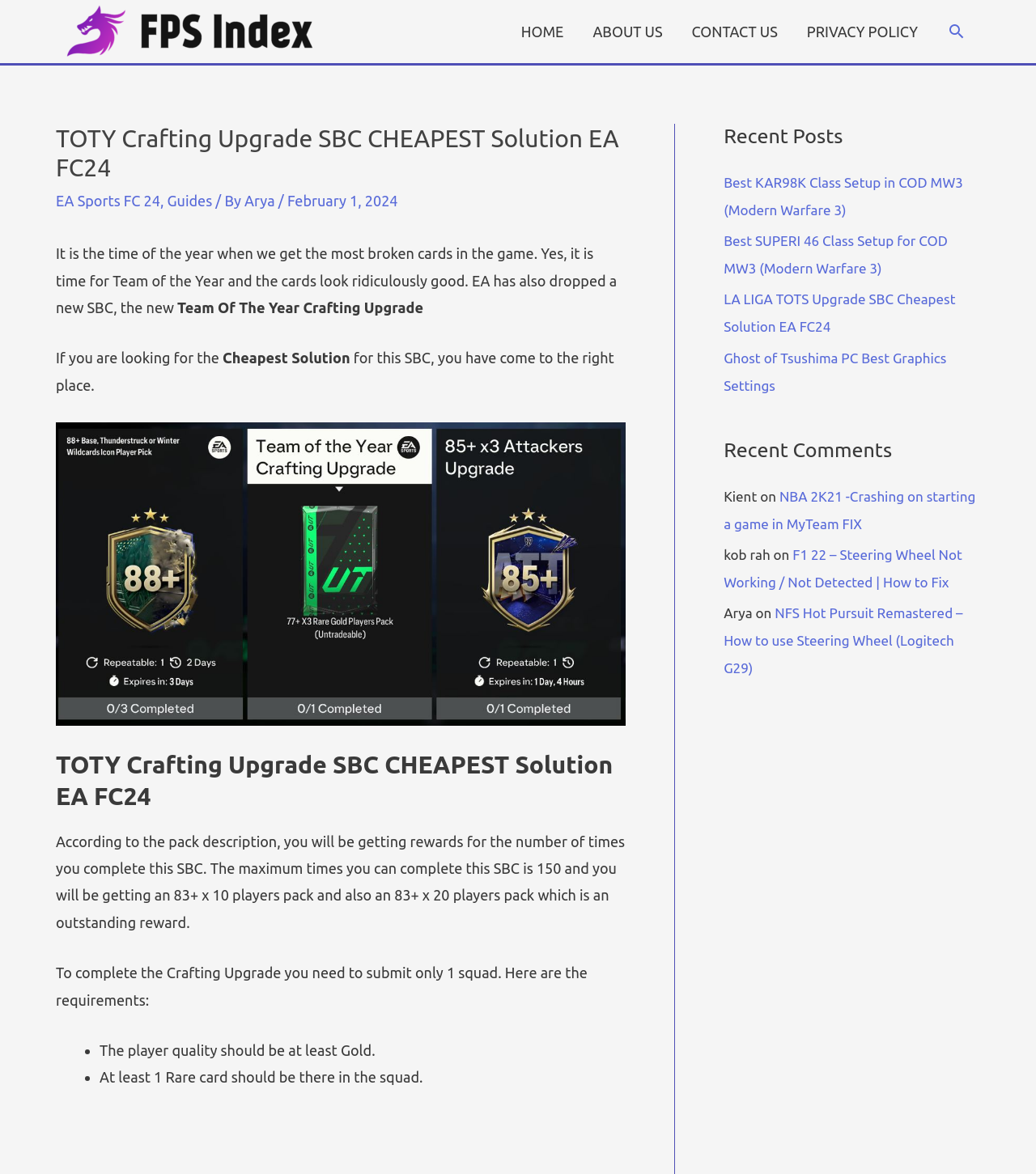Can you look at the image and give a comprehensive answer to the question:
What is the name of the game being discussed?

Based on the webpage content, specifically the heading 'TOTY Crafting Upgrade SBC CHEAPEST Solution EA FC24', it is clear that the game being discussed is EA FC24.